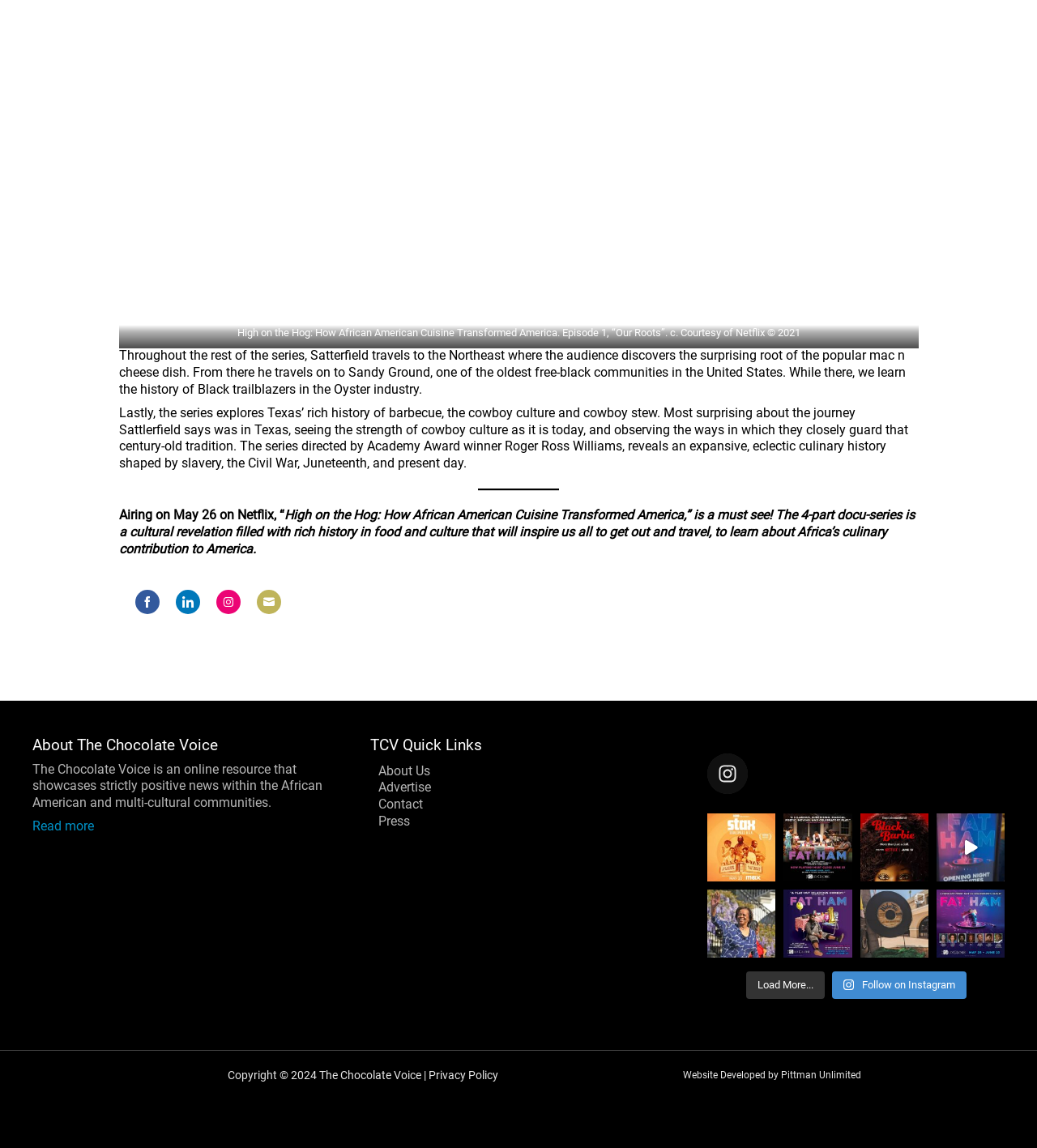Can you determine the bounding box coordinates of the area that needs to be clicked to fulfill the following instruction: "Load more posts"?

[0.719, 0.846, 0.795, 0.87]